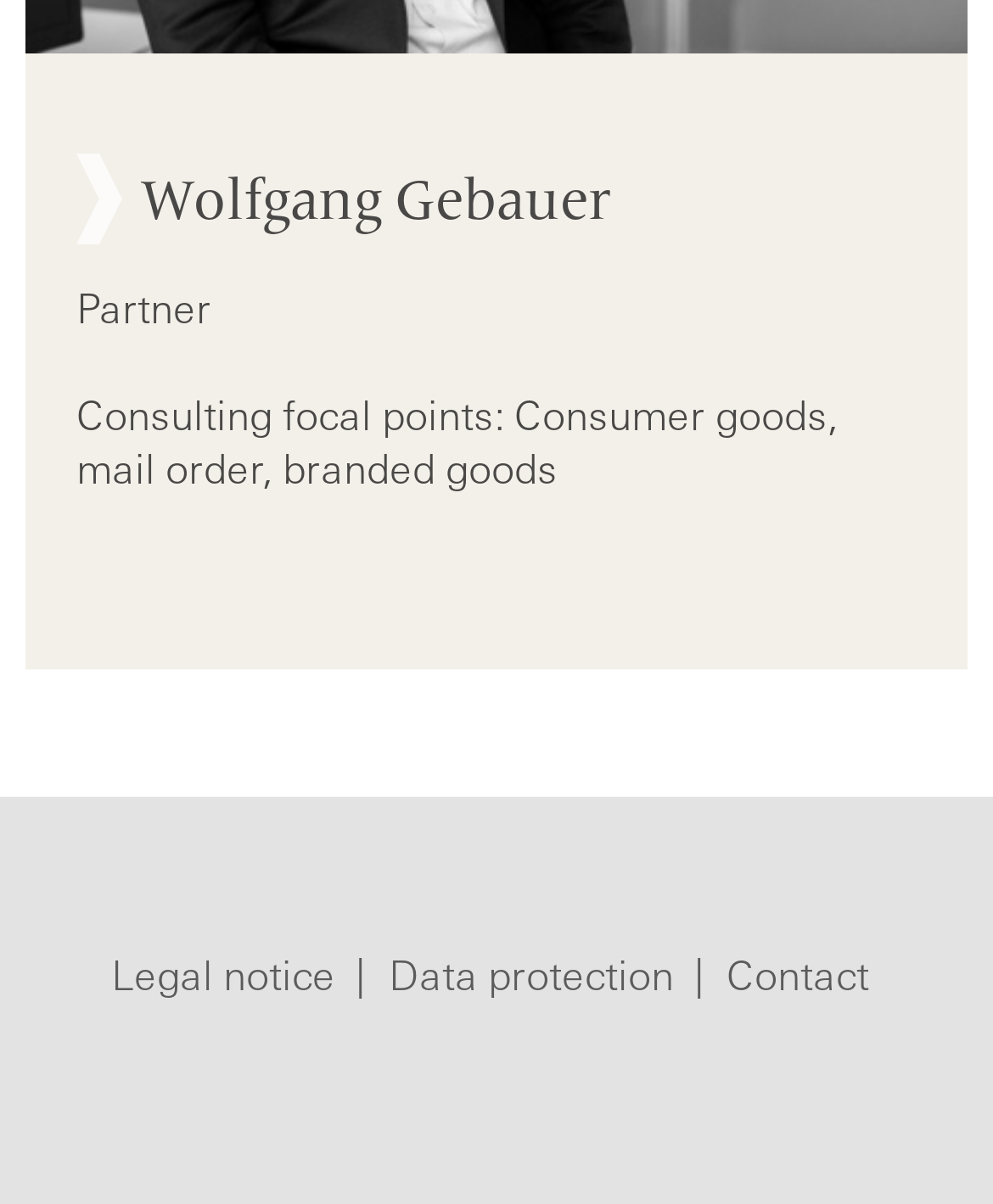Use a single word or phrase to respond to the question:
What is the second link in the footer?

Legal notice